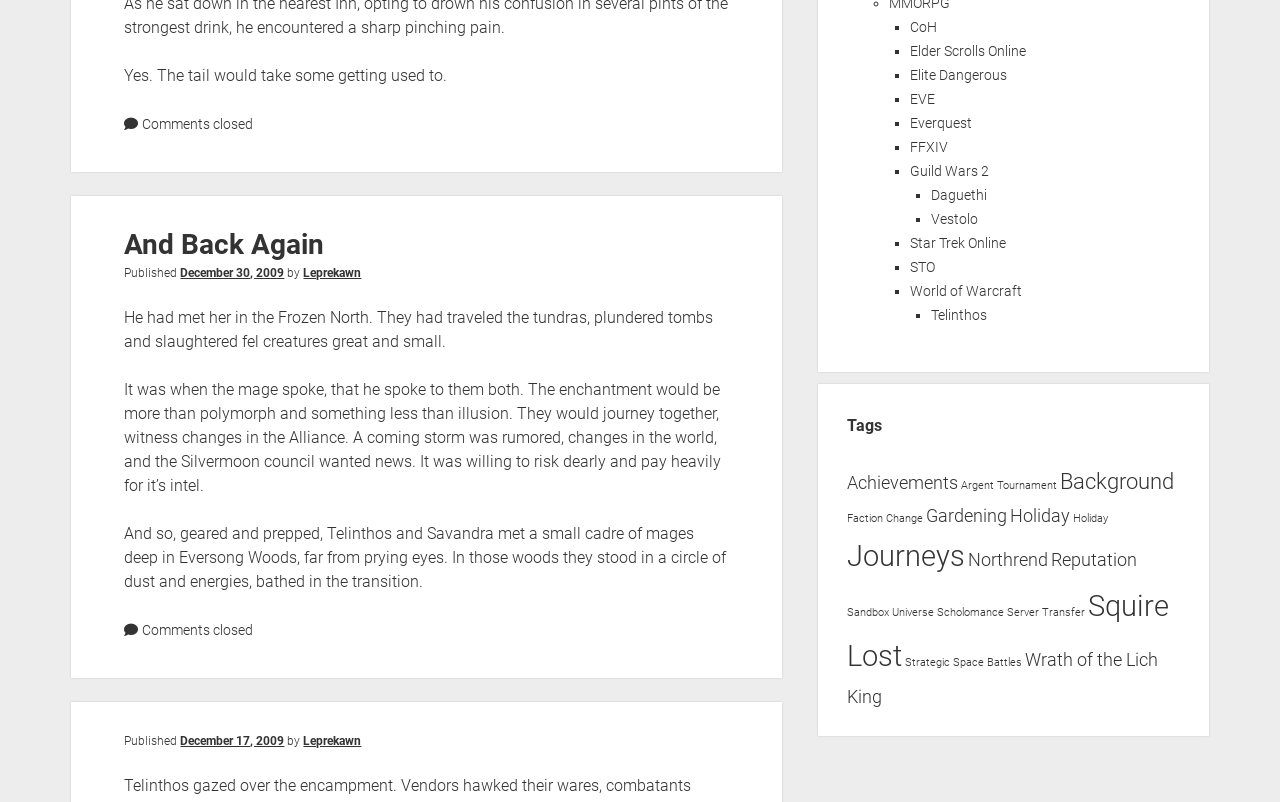Given the element description, predict the bounding box coordinates in the format (top-left x, top-left y, bottom-right x, bottom-right y), using floating point numbers between 0 and 1: Holiday

[0.838, 0.631, 0.866, 0.647]